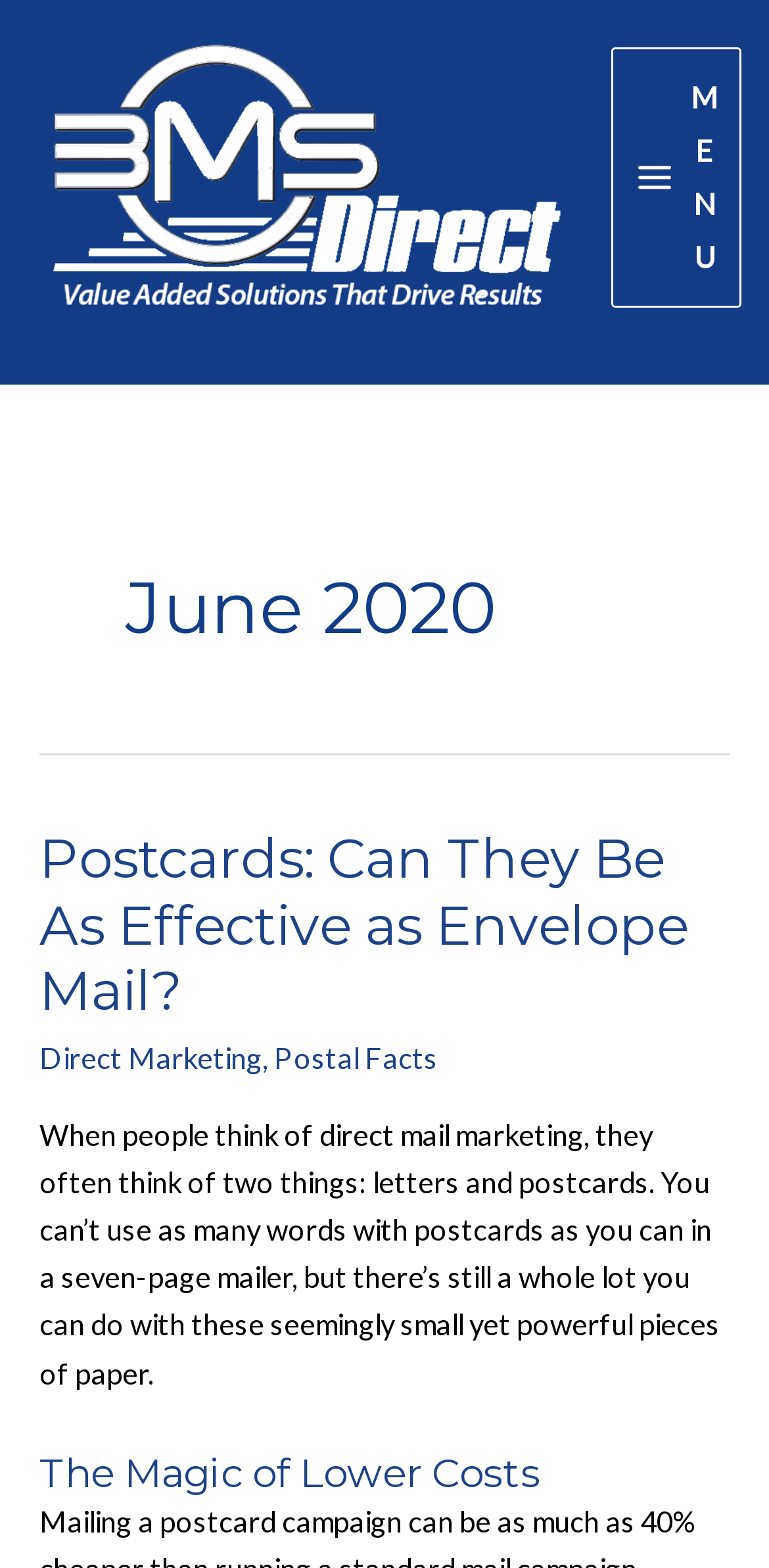Provide a short, one-word or phrase answer to the question below:
What is the logo of the website?

BMS DIRECT Logo